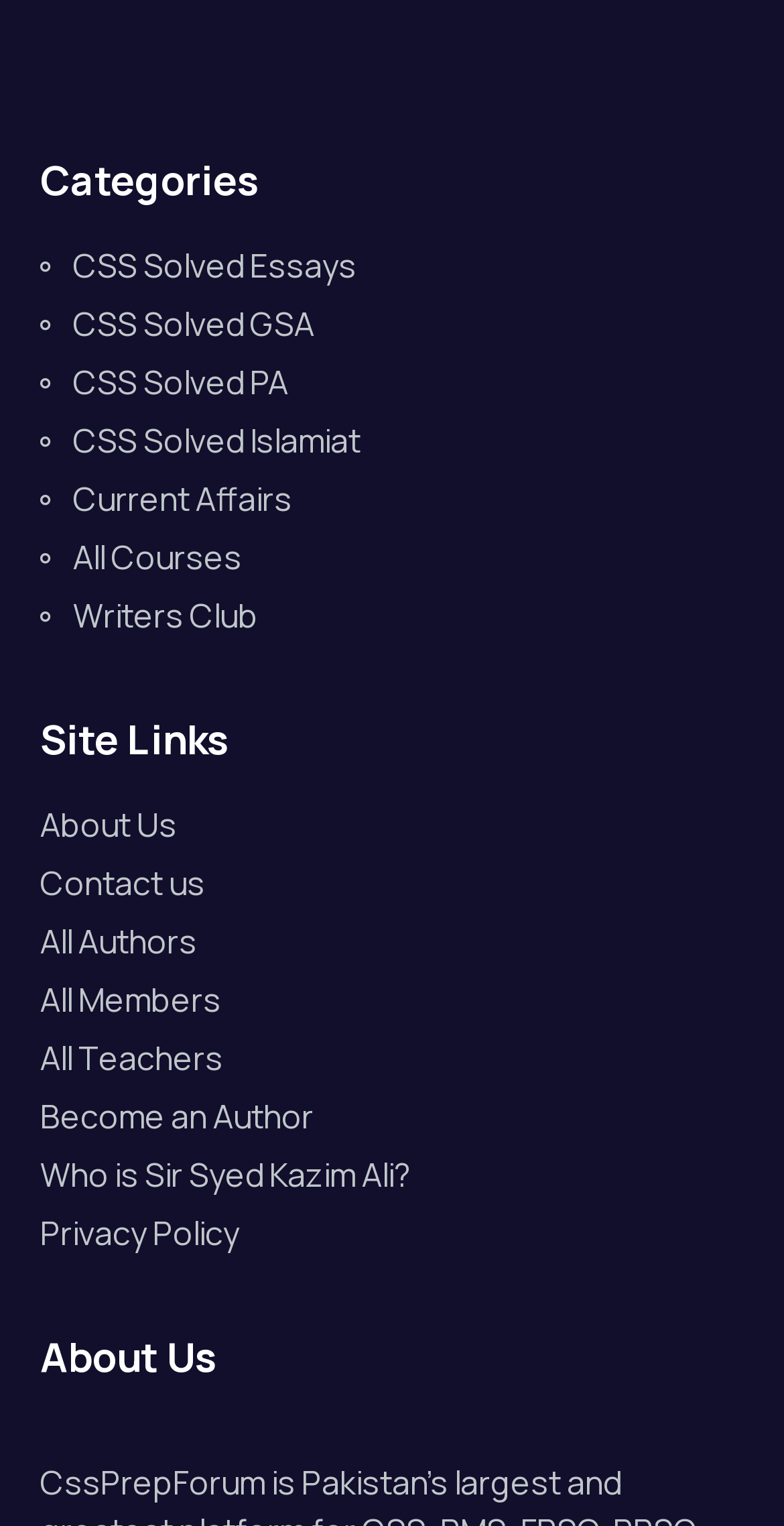Using the format (top-left x, top-left y, bottom-right x, bottom-right y), and given the element description, identify the bounding box coordinates within the screenshot: CSS Solved Islamiat

[0.051, 0.273, 0.949, 0.305]